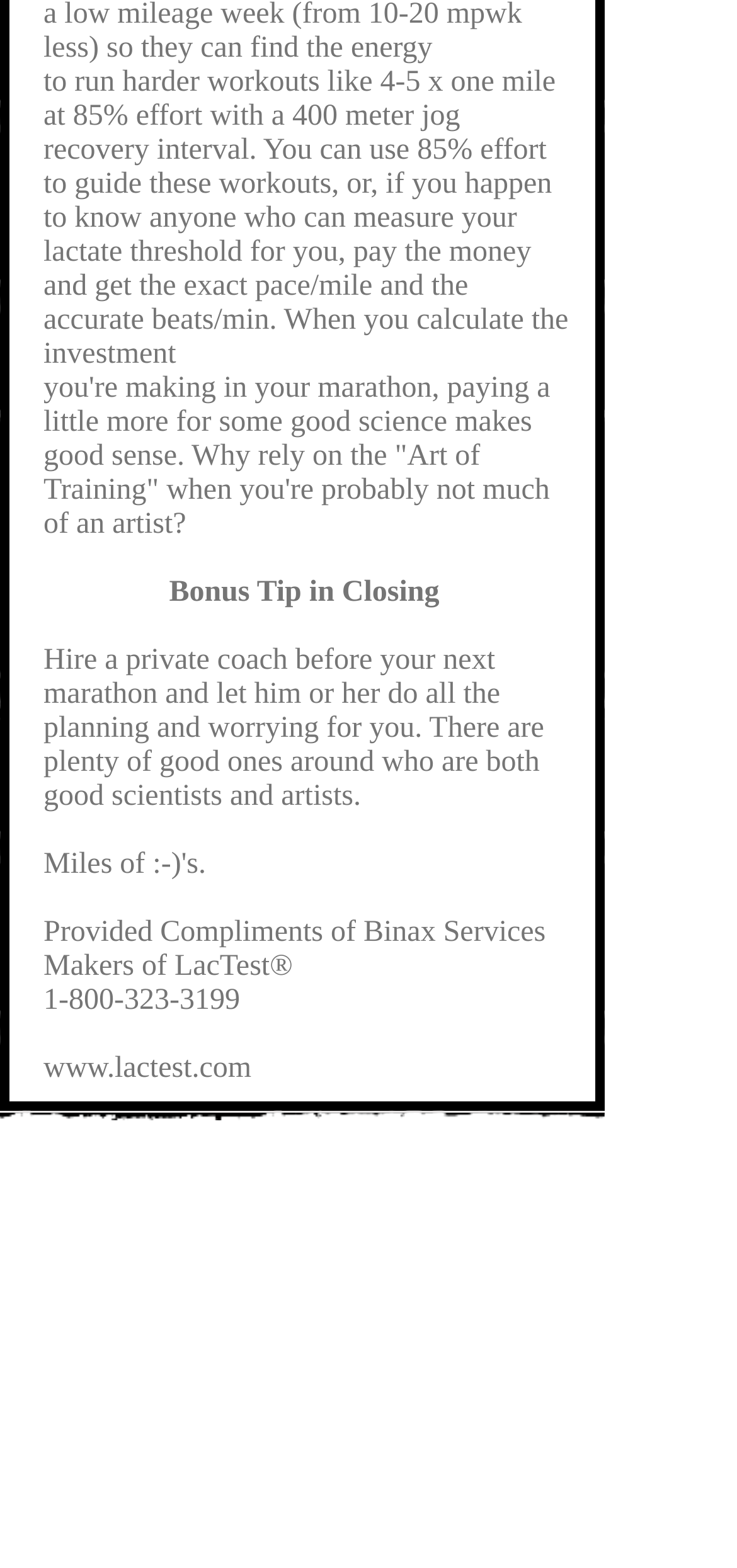What is the contact phone number?
Look at the image and answer the question using a single word or phrase.

1-800-323-3199